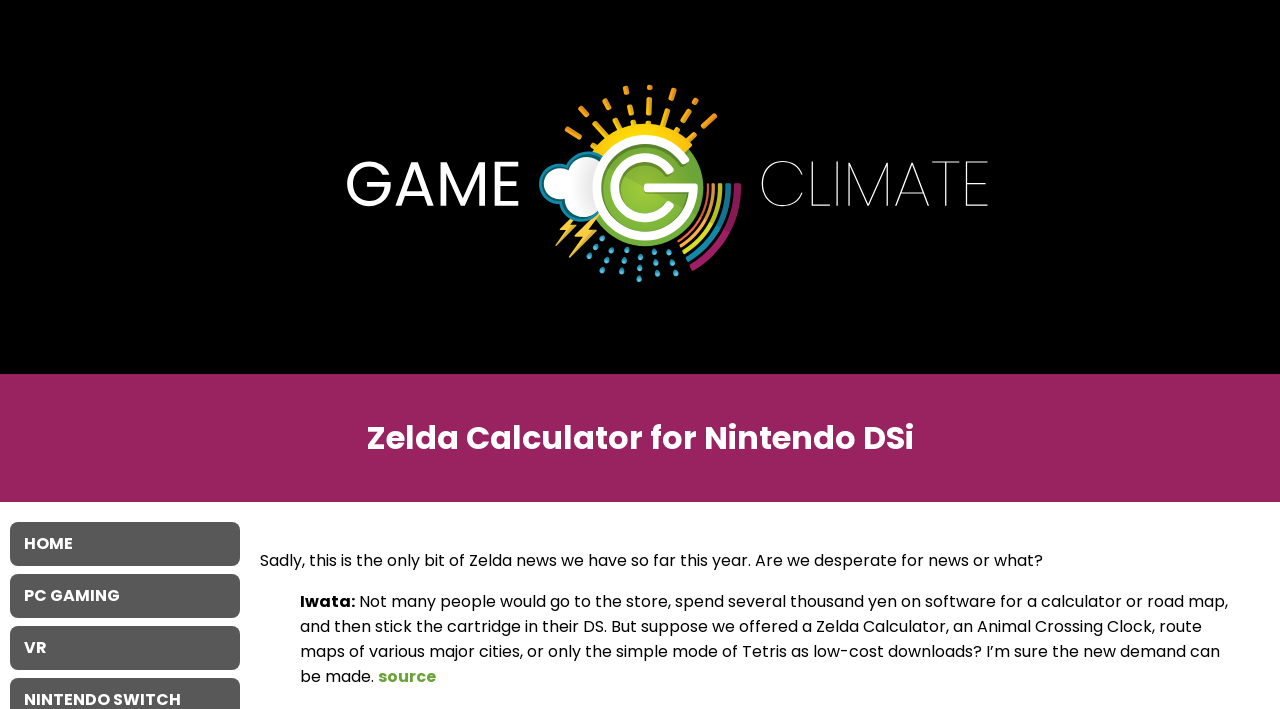Articulate a detailed summary of the webpage's content and design.

The webpage is about Zelda Calculator for Nintendo DSi, with a heading at the top center of the page. Below the heading, there is a block of text that discusses the lack of Zelda news this year and a quote from Iwata, which takes up most of the page's content area. The quote is indented and has a source link at the bottom right corner.

At the top right corner, there is a link to "Game Climate" accompanied by a small image with the same name. The image is positioned above the link.

On the top left side, there are three links: "HOME", "PC GAMING", and "VR", stacked vertically. These links are positioned above the main content area.

Overall, the webpage has a simple layout with a focus on the text content, and a few links and an image scattered around the top area.